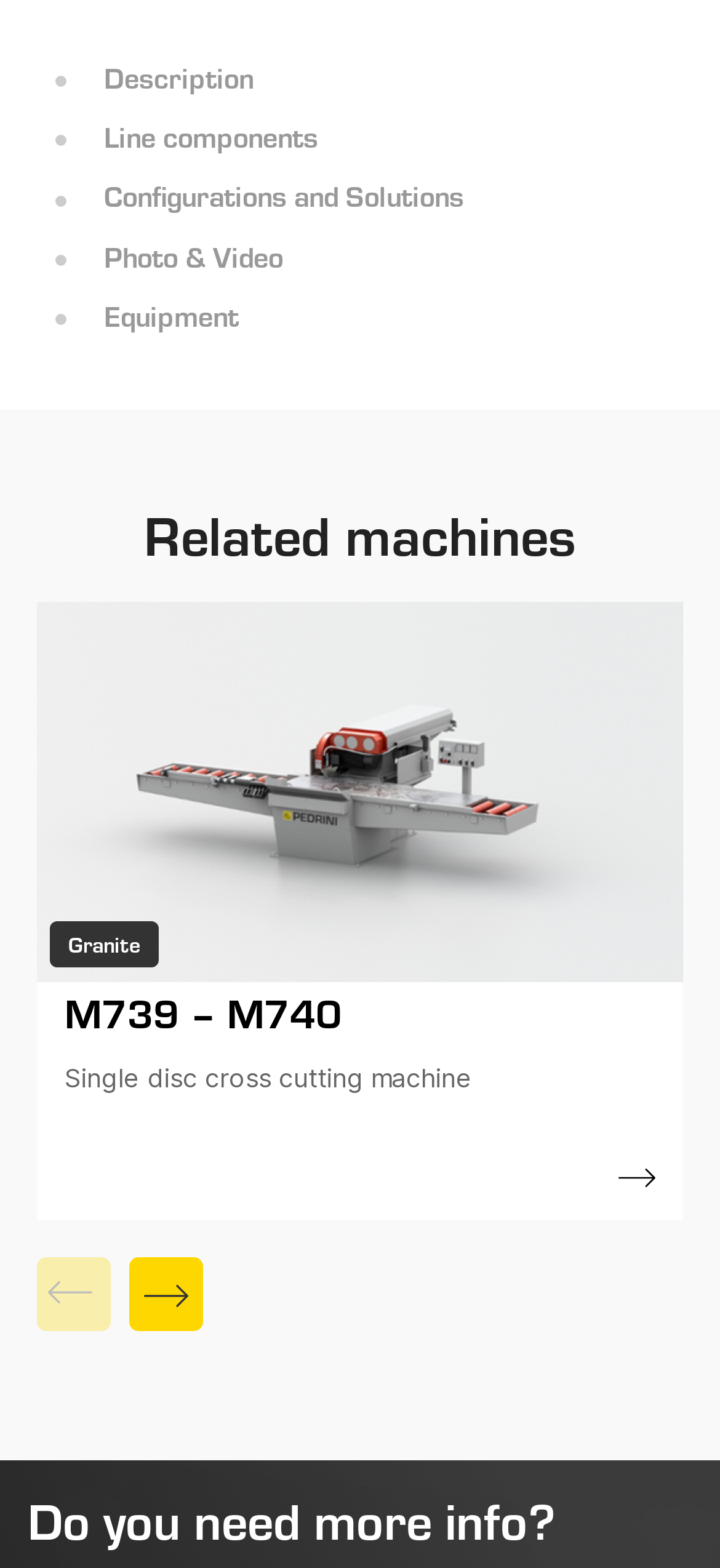What is the purpose of the 'Related machines' section?
Use the image to answer the question with a single word or phrase.

To show related machines